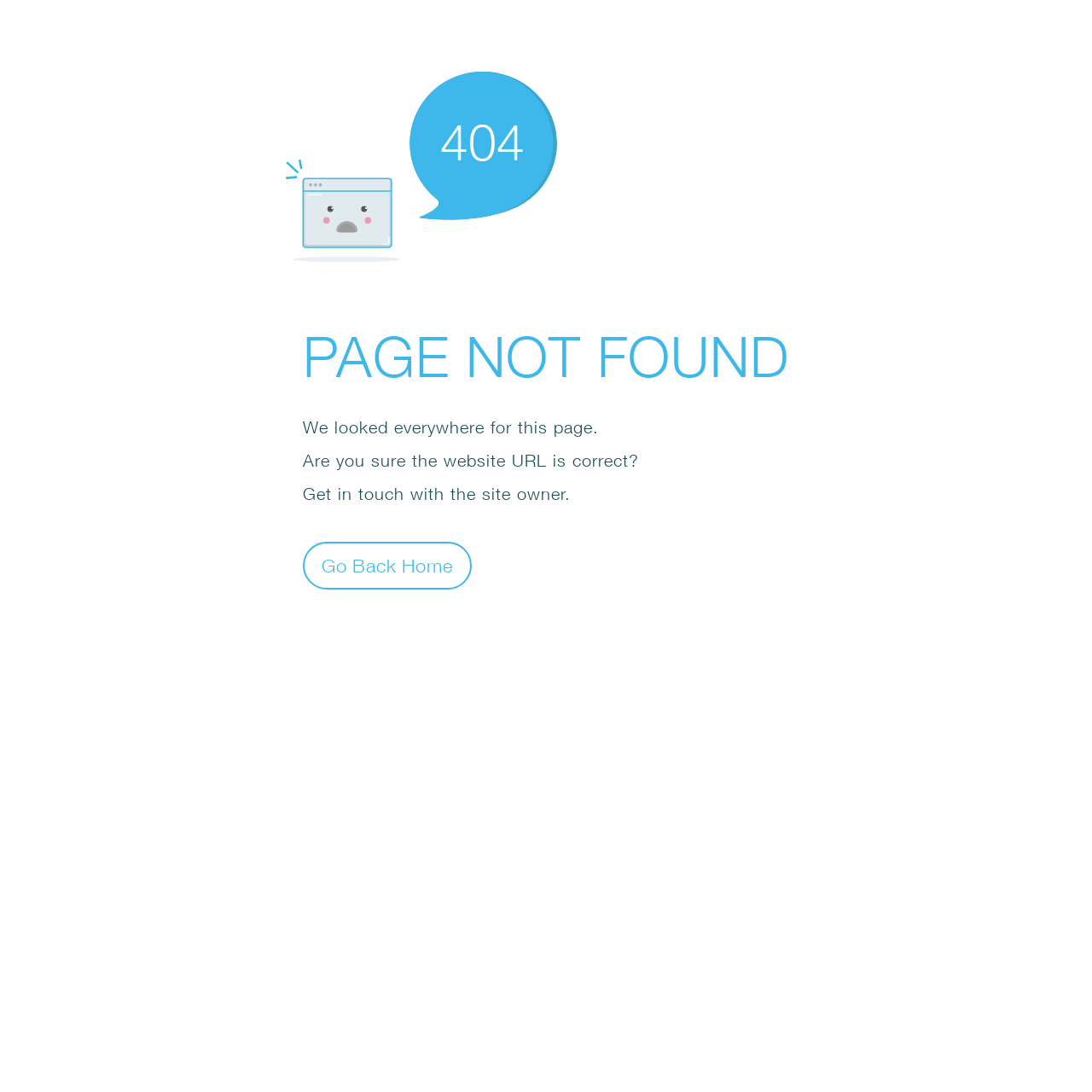Please provide a short answer using a single word or phrase for the question:
What is the available action?

Go Back Home